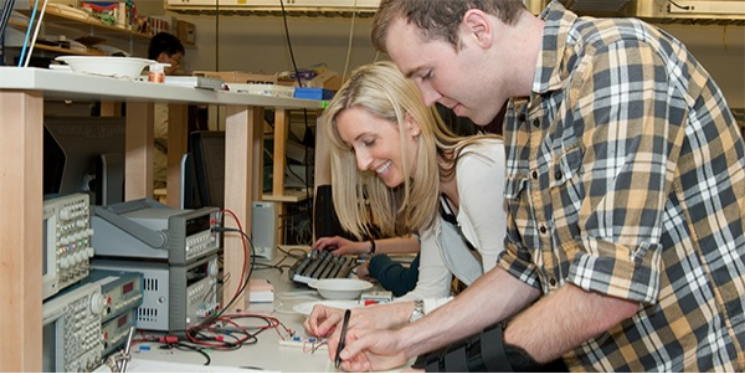Provide a short answer using a single word or phrase for the following question: 
What is the student doing in the image?

Noting down measurements